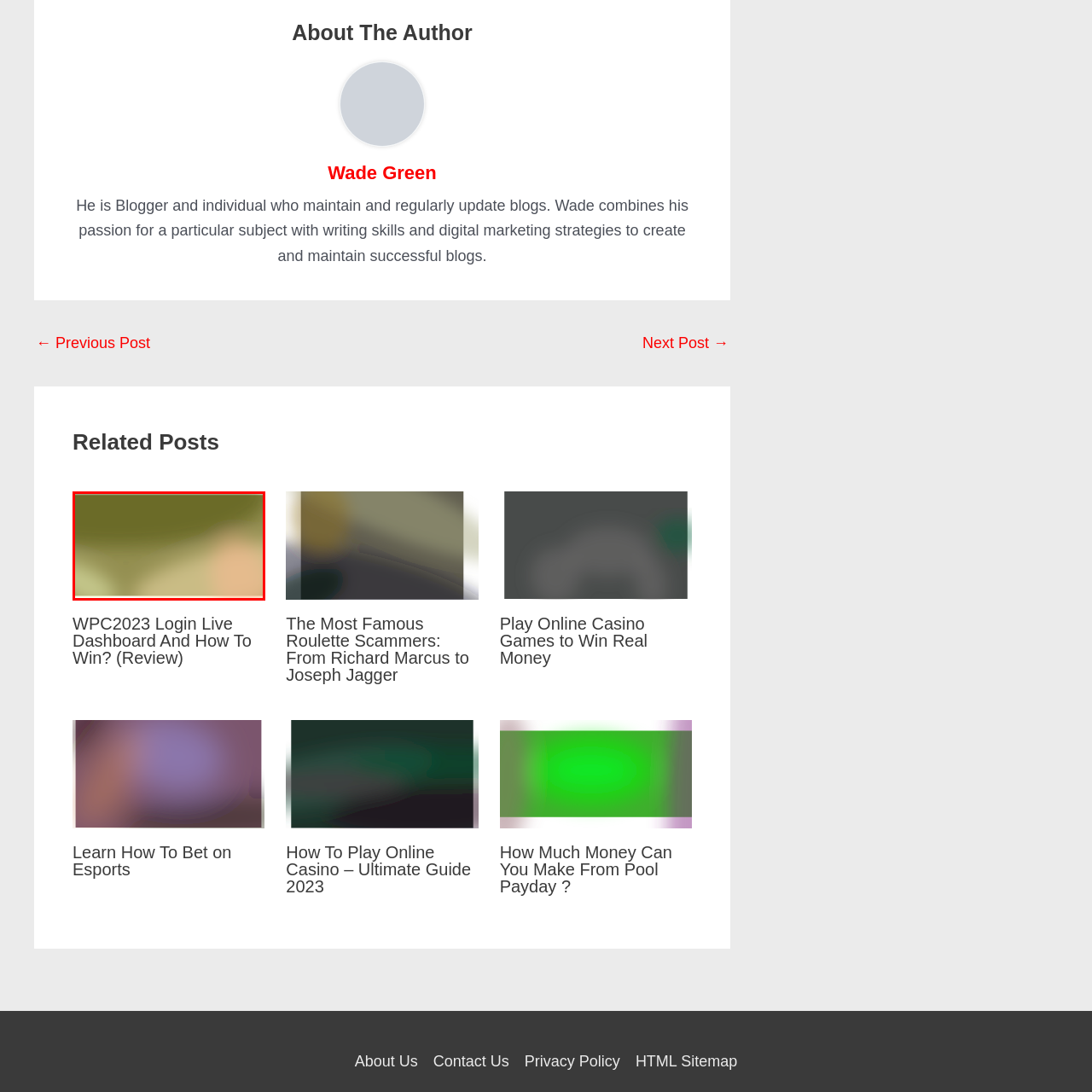Check the picture within the red bounding box and provide a brief answer using one word or phrase: What event is the image 'WPC2023' related to?

WPC2023